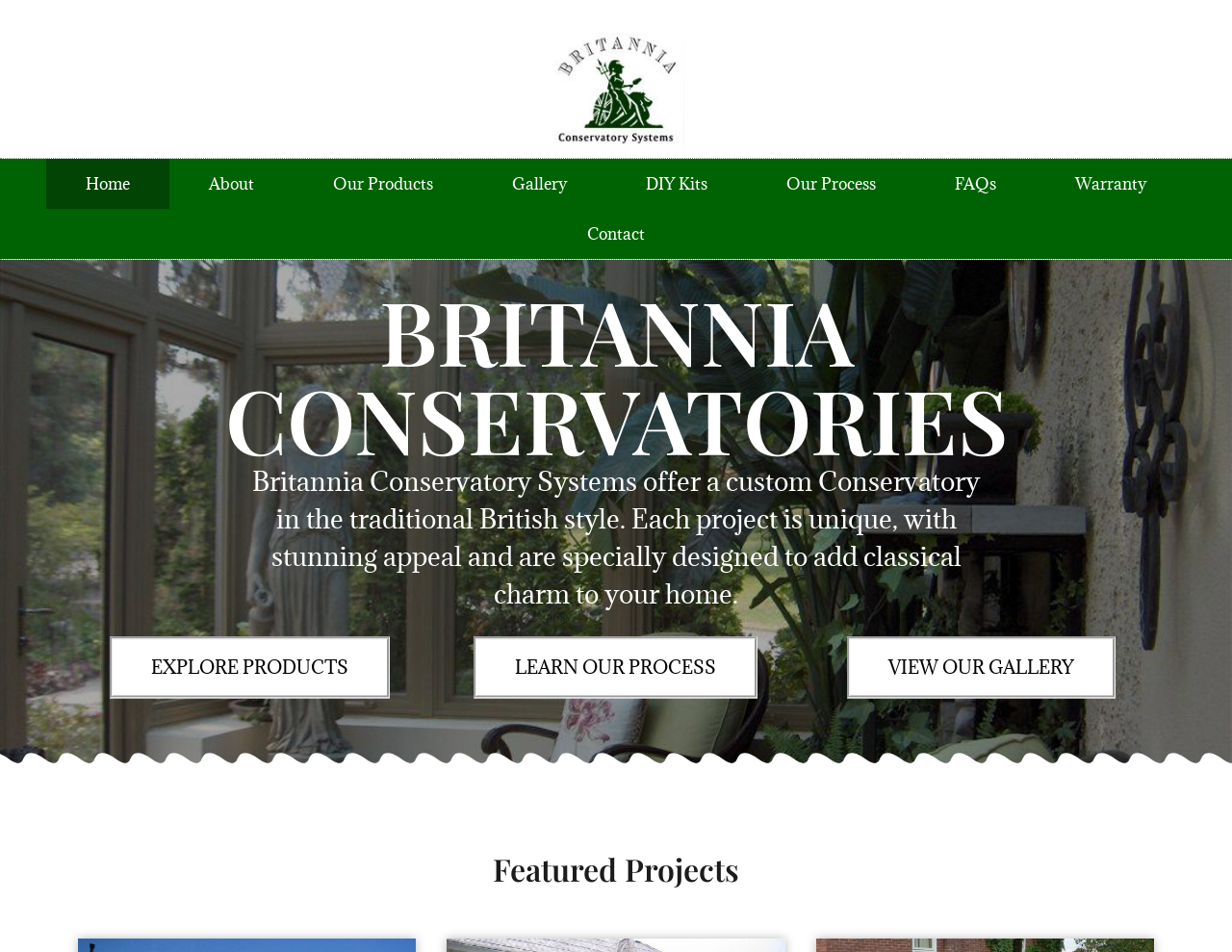Locate the bounding box coordinates of the UI element described by: "LEARN OUR PROCESS". Provide the coordinates as four float numbers between 0 and 1, formatted as [left, top, right, bottom].

[0.385, 0.669, 0.615, 0.734]